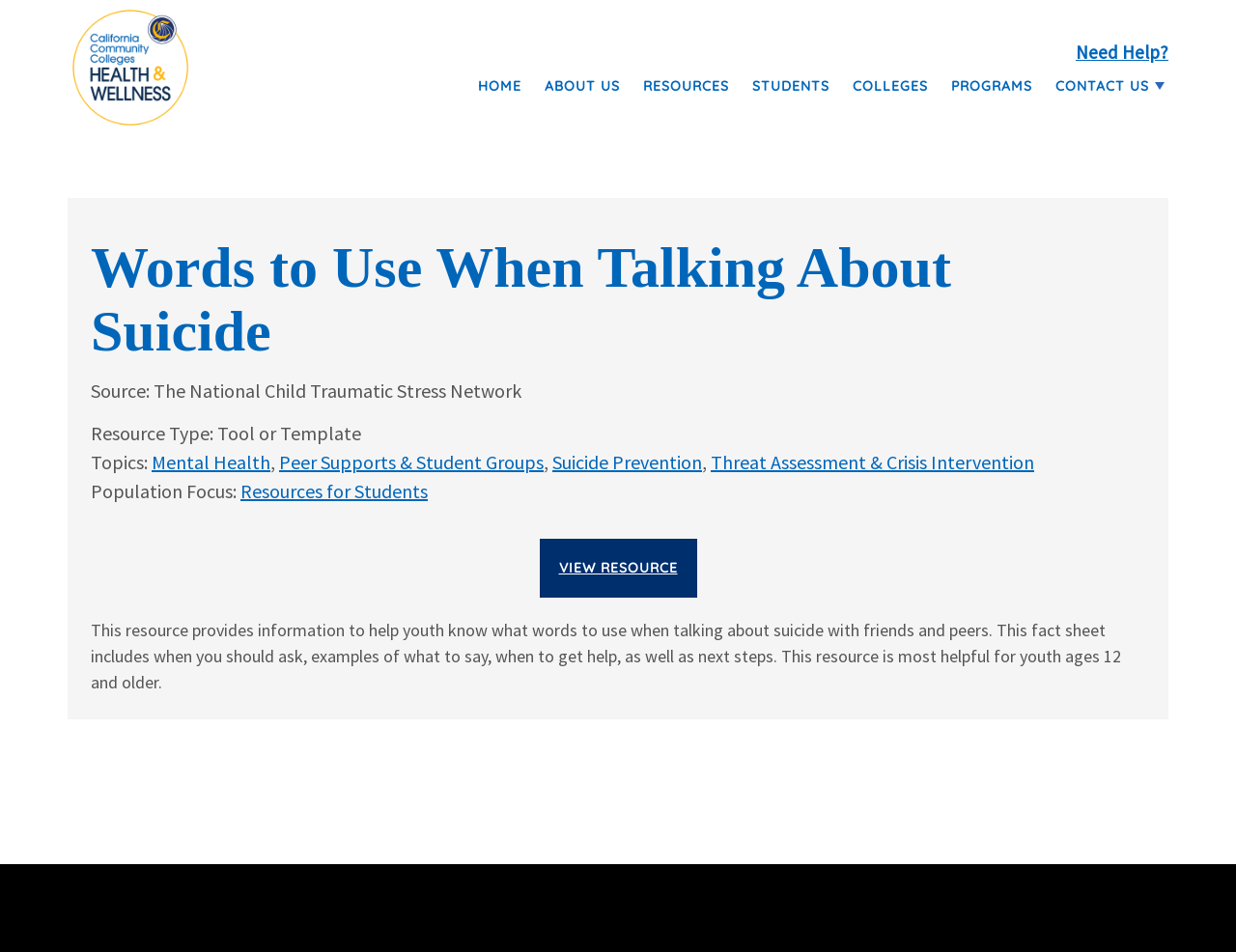Please locate the bounding box coordinates of the element that should be clicked to achieve the given instruction: "visit about us page".

[0.433, 0.065, 0.509, 0.102]